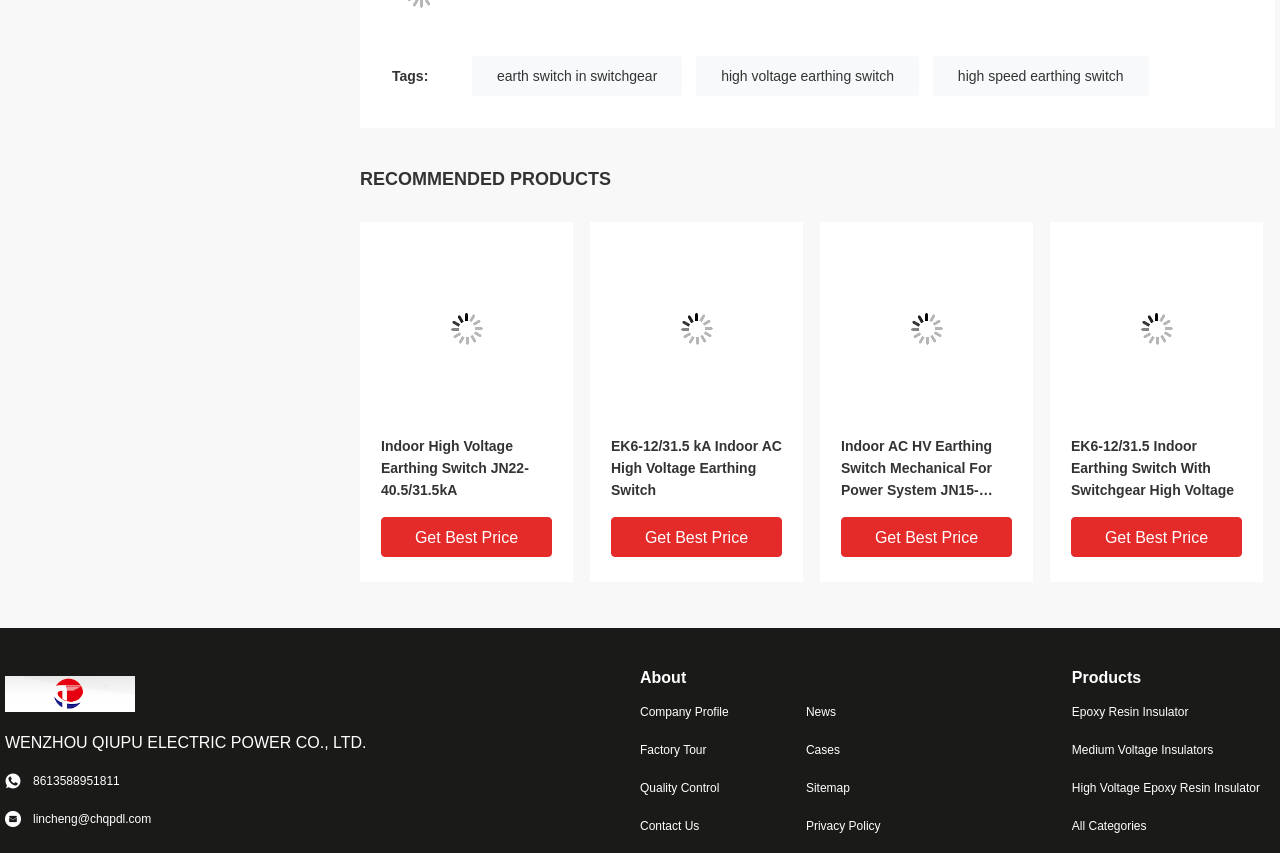Bounding box coordinates are specified in the format (top-left x, top-left y, bottom-right x, bottom-right y). All values are floating point numbers bounded between 0 and 1. Please provide the bounding box coordinate of the region this sentence describes: high voltage earthing switch

[0.544, 0.066, 0.718, 0.113]